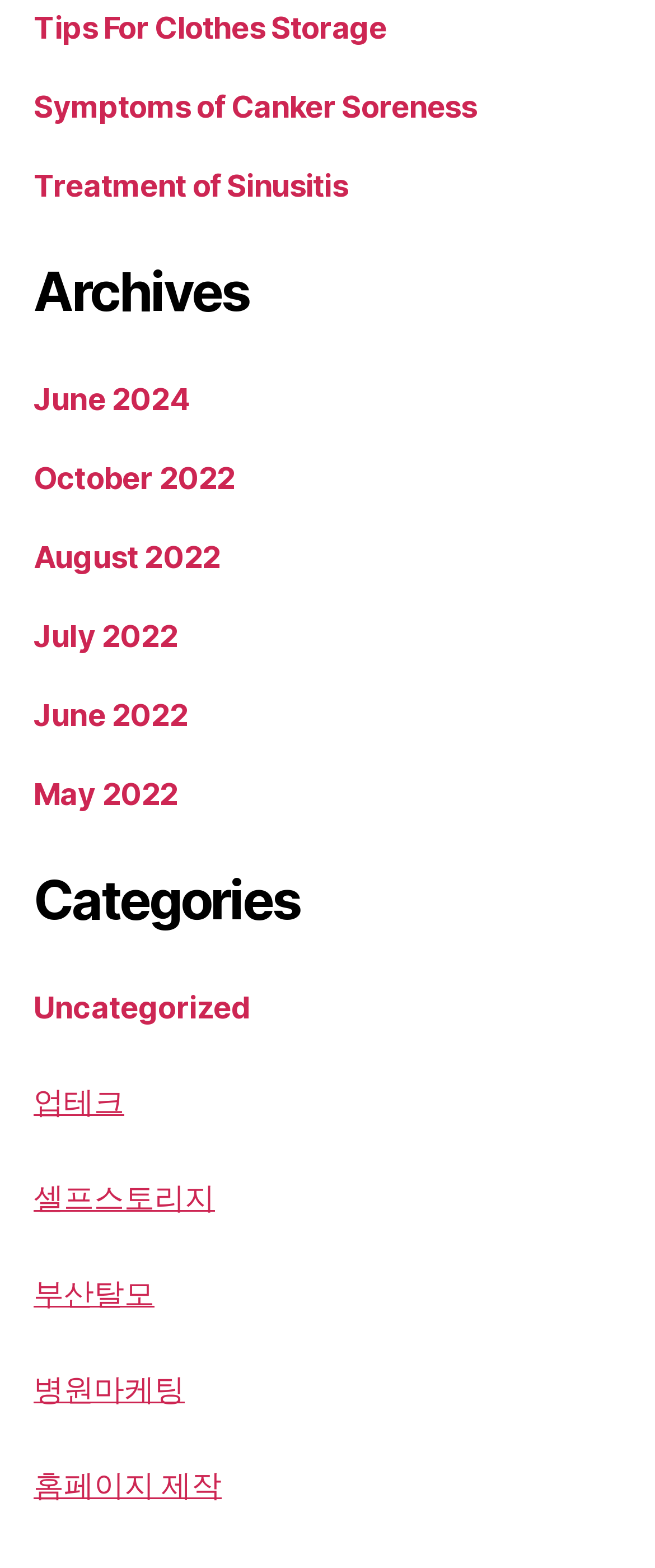Pinpoint the bounding box coordinates of the area that must be clicked to complete this instruction: "Read about symptoms of canker soreness".

[0.051, 0.057, 0.728, 0.08]